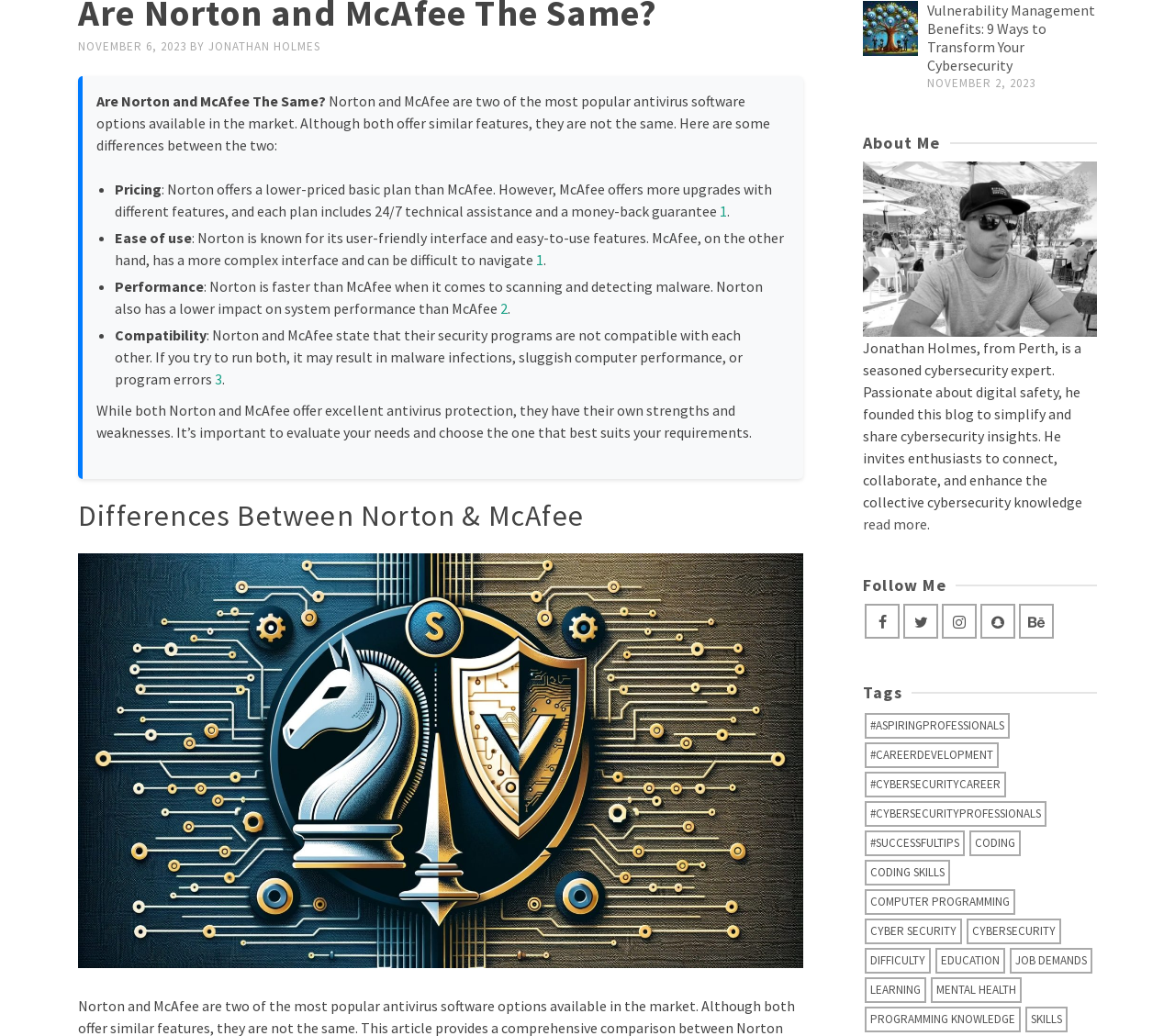Please specify the bounding box coordinates in the format (top-left x, top-left y, bottom-right x, bottom-right y), with all values as floating point numbers between 0 and 1. Identify the bounding box of the UI element described by: programming knowledge

[0.736, 0.972, 0.869, 0.997]